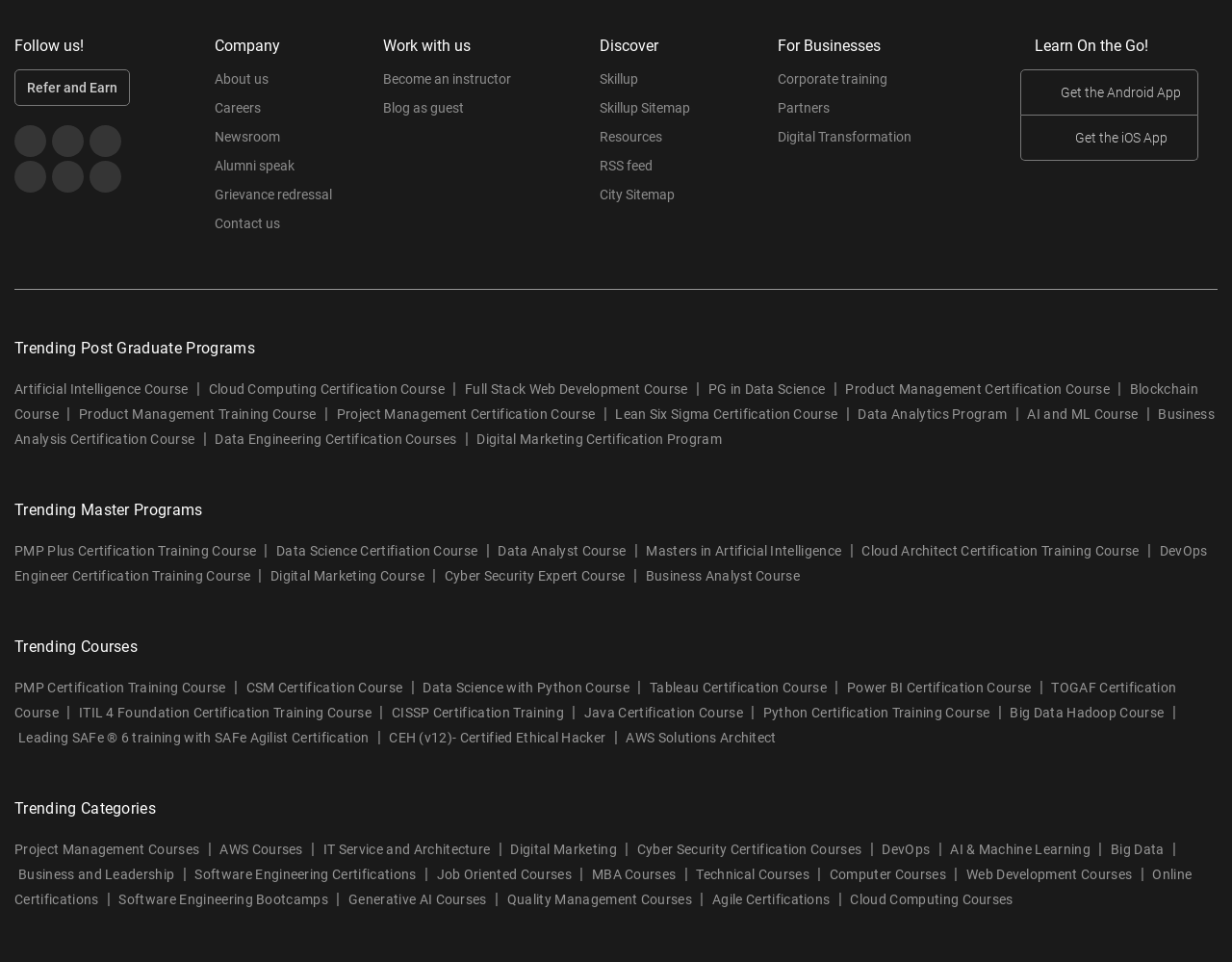Please identify the bounding box coordinates of the clickable element to fulfill the following instruction: "Discover Skillup". The coordinates should be four float numbers between 0 and 1, i.e., [left, top, right, bottom].

[0.486, 0.072, 0.518, 0.102]